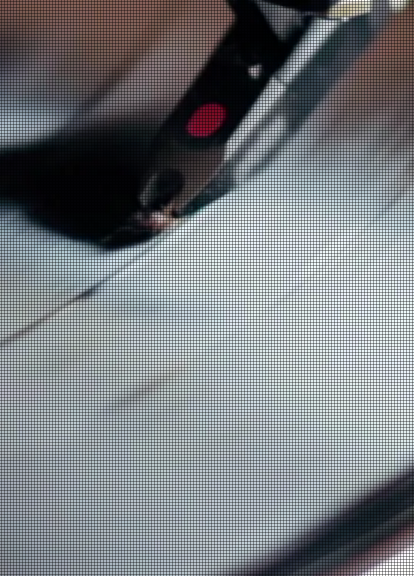What is the purpose of the hand tool?
Provide a thorough and detailed answer to the question.

The caption states that the hand tool 'appears to be used for precise applications', implying that it is used for detailed or exacting work.